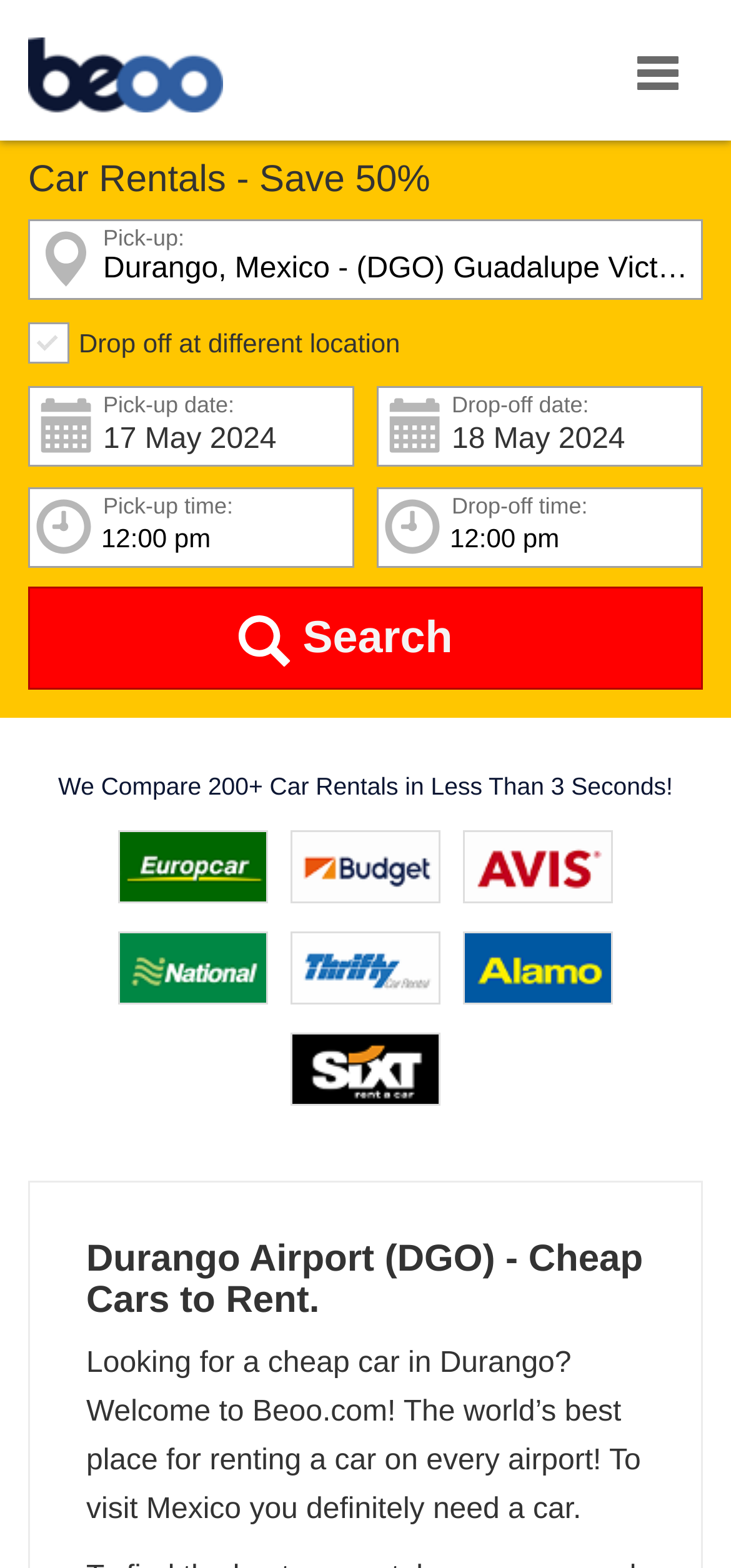What is the text of the webpage's headline?

Car Rentals - Save 50%